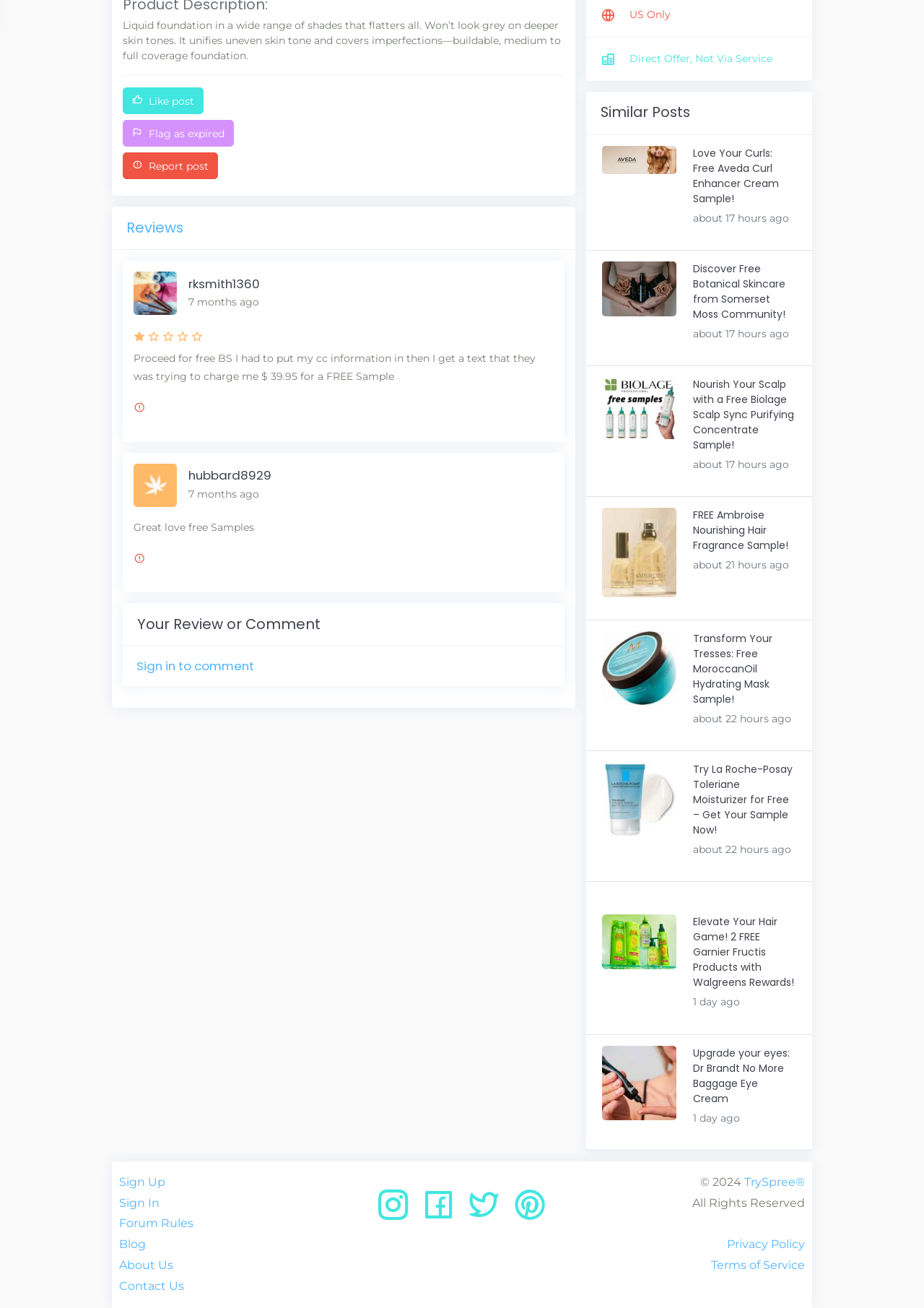Find and provide the bounding box coordinates for the UI element described here: "aria-label="Industry Dive RSS feed"". The coordinates should be given as four float numbers between 0 and 1: [left, top, right, bottom].

None